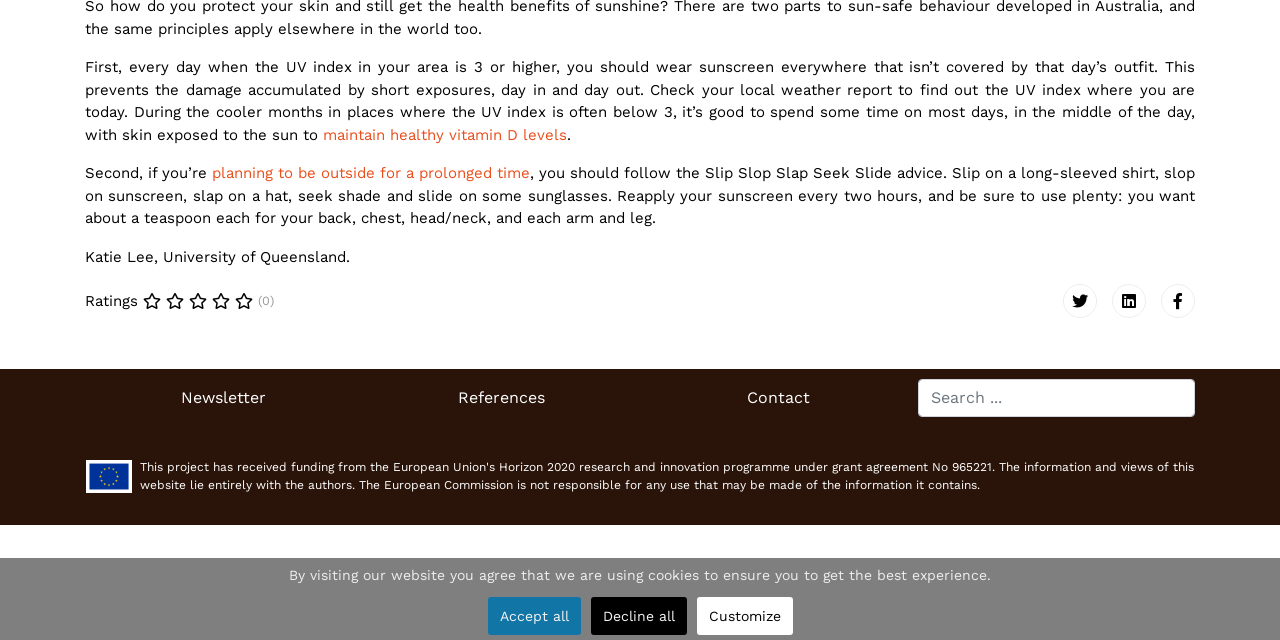Calculate the bounding box coordinates for the UI element based on the following description: "Decline all". Ensure the coordinates are four float numbers between 0 and 1, i.e., [left, top, right, bottom].

[0.461, 0.933, 0.536, 0.992]